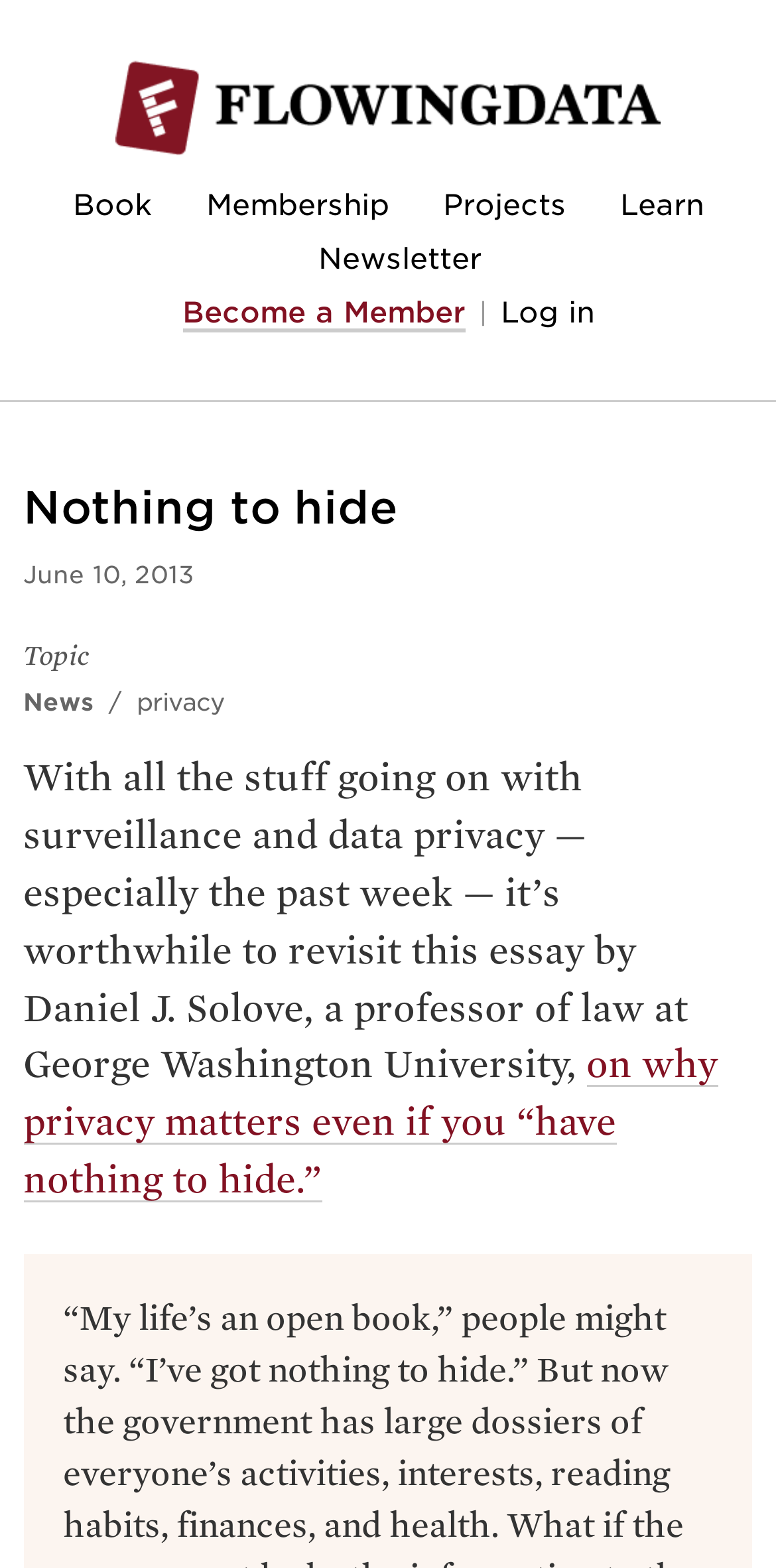Answer the question below using just one word or a short phrase: 
What is the author of the essay mentioned in the article?

Daniel J. Solove